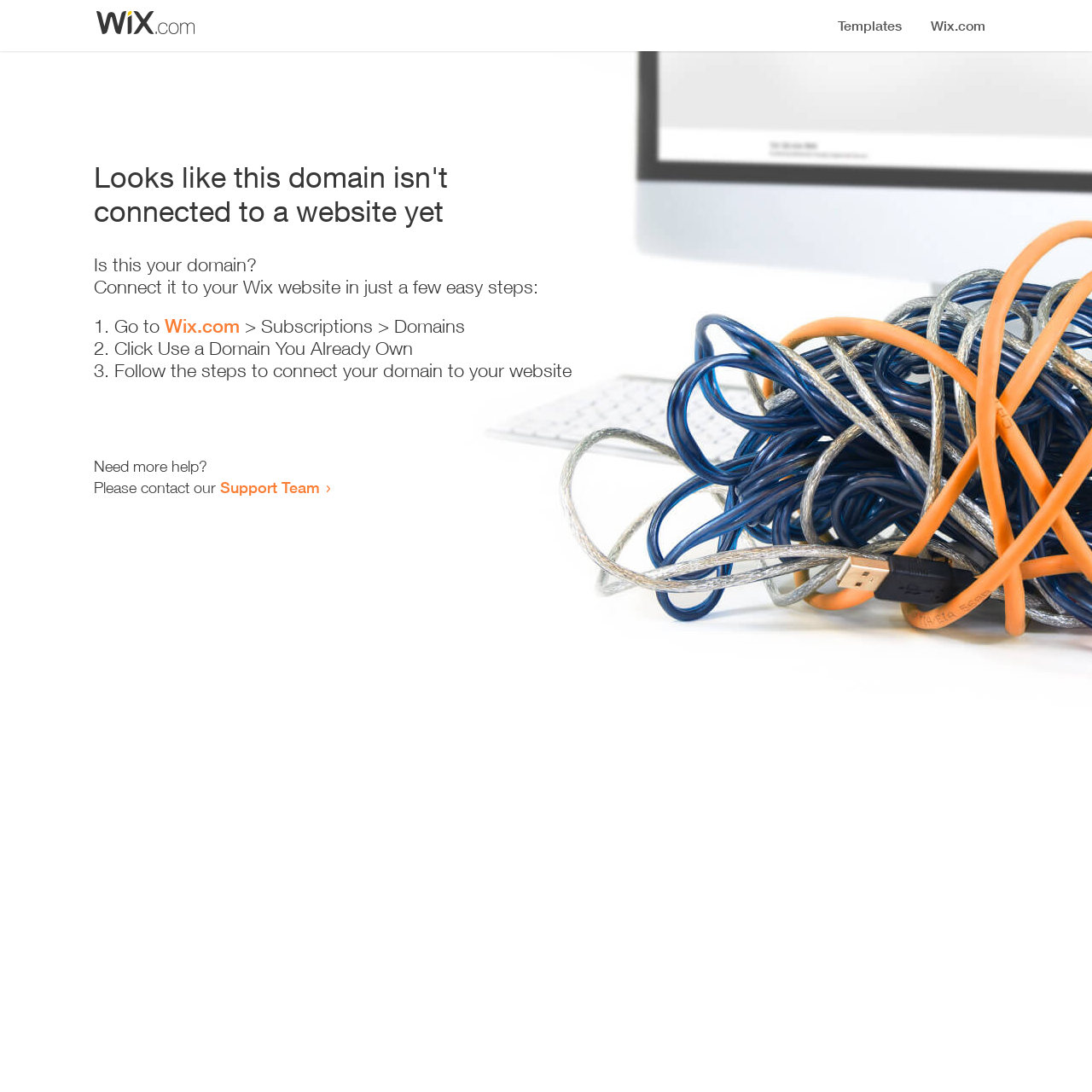Create a full and detailed caption for the entire webpage.

The webpage appears to be an error page, indicating that a domain is not connected to a website yet. At the top, there is a small image, likely a logo or icon. Below the image, a prominent heading reads "Looks like this domain isn't connected to a website yet". 

Underneath the heading, a series of instructions are provided to connect the domain to a Wix website. The instructions are divided into three steps, each marked with a numbered list marker (1., 2., and 3.). The first step involves going to Wix.com, specifically the Subscriptions > Domains section. The second step is to click "Use a Domain You Already Own", and the third step is to follow the instructions to connect the domain to the website.

At the bottom of the page, there is a section offering additional help, with a message "Need more help?" followed by an invitation to contact the Support Team via a link.